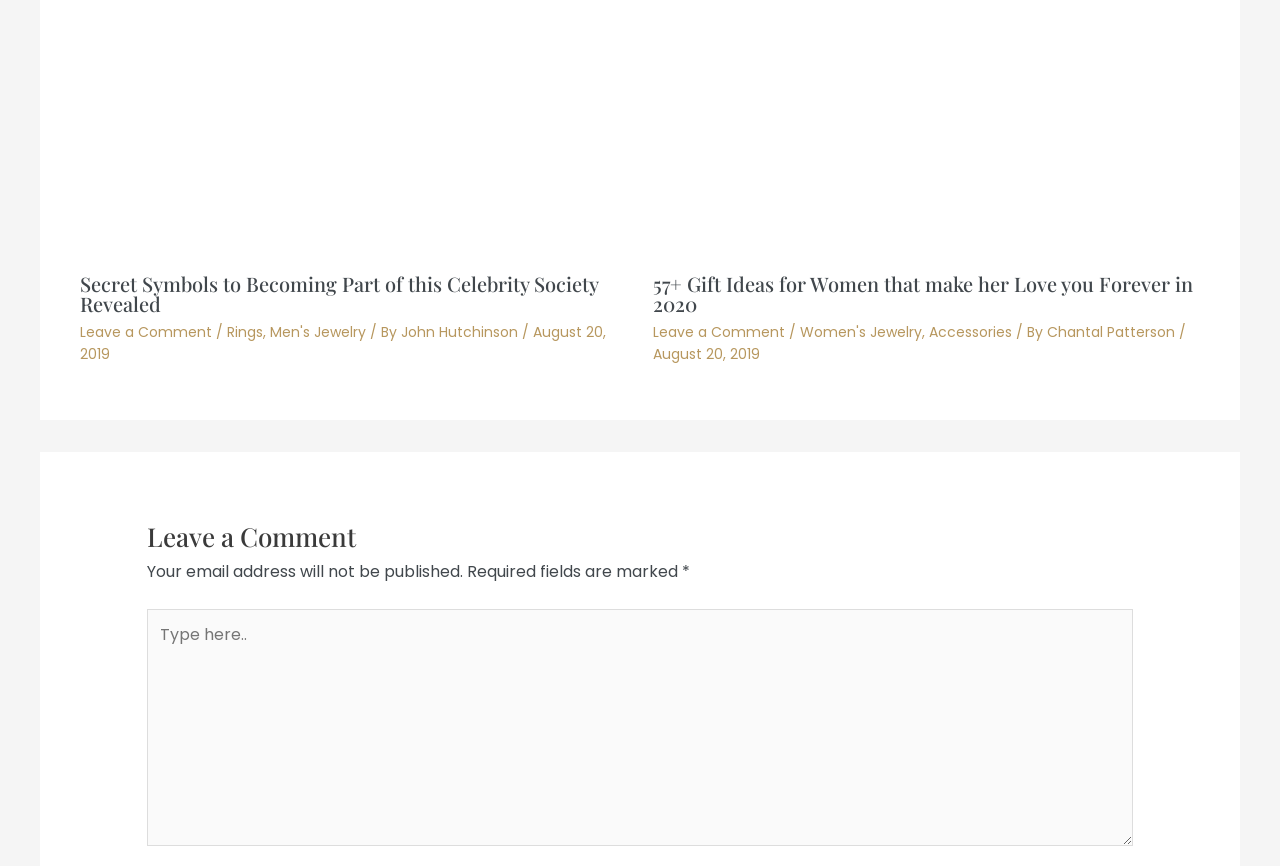Pinpoint the bounding box coordinates of the clickable area necessary to execute the following instruction: "Leave a comment on the article". The coordinates should be given as four float numbers between 0 and 1, namely [left, top, right, bottom].

[0.115, 0.595, 0.885, 0.645]